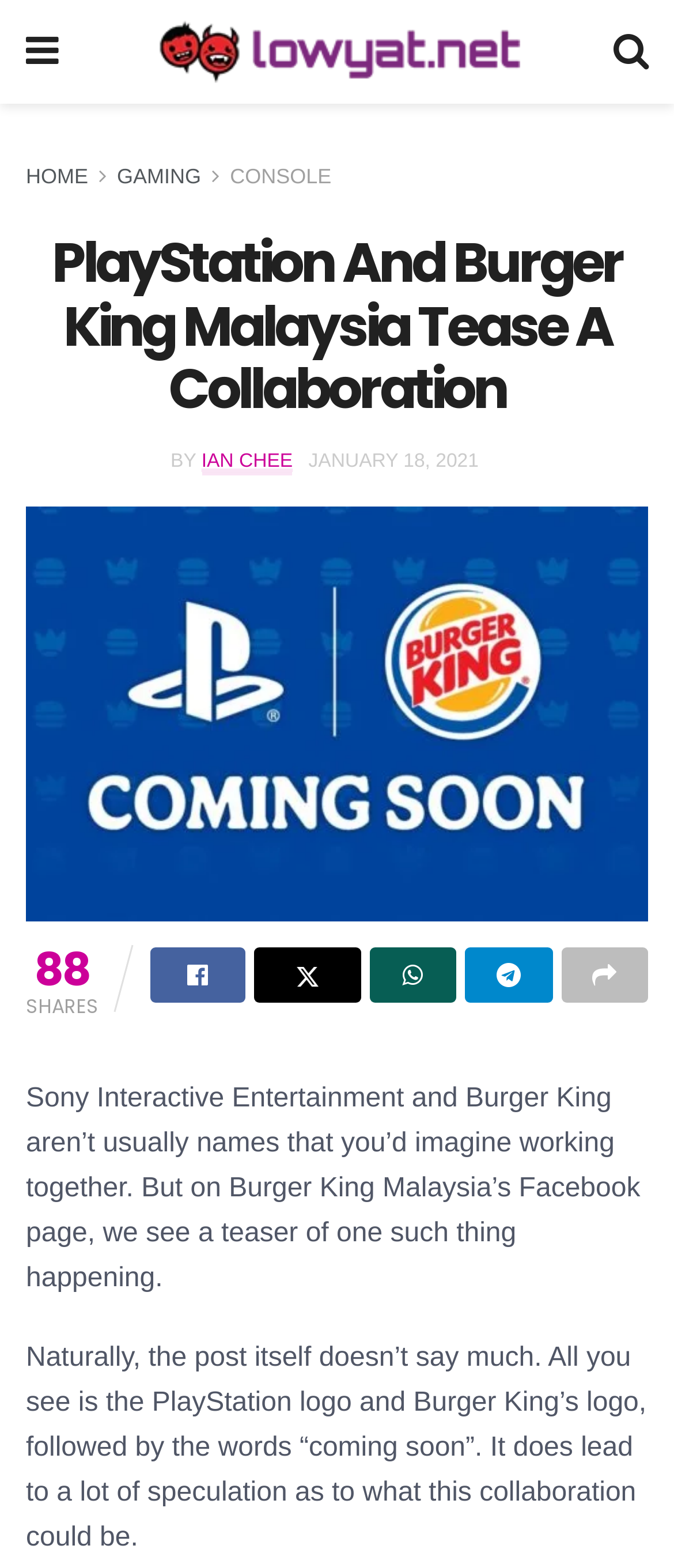Answer the question below with a single word or a brief phrase: 
What is the status of the collaboration between the two companies?

coming soon